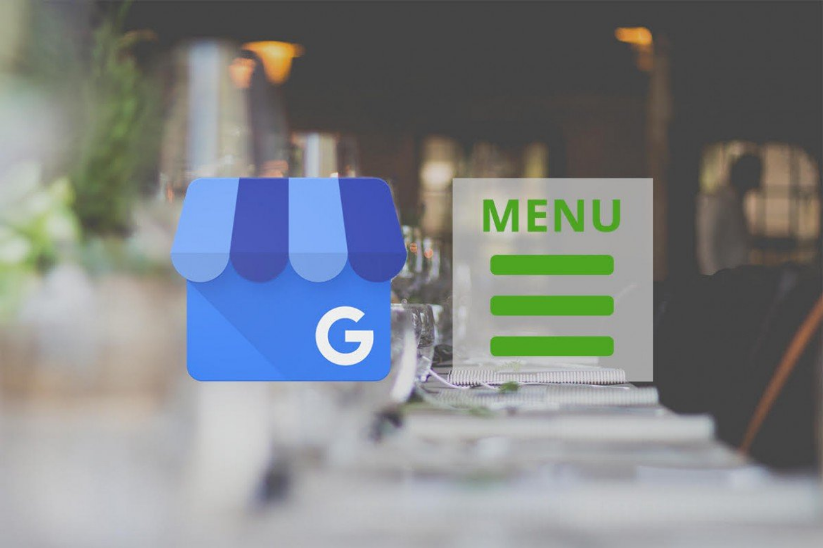Based on the image, please respond to the question with as much detail as possible:
What atmosphere is suggested in the background?

The elegantly set dining tables in the background of the image create an ambiance that suggests a restaurant atmosphere, emphasizing the context in which the new feature will be applied.